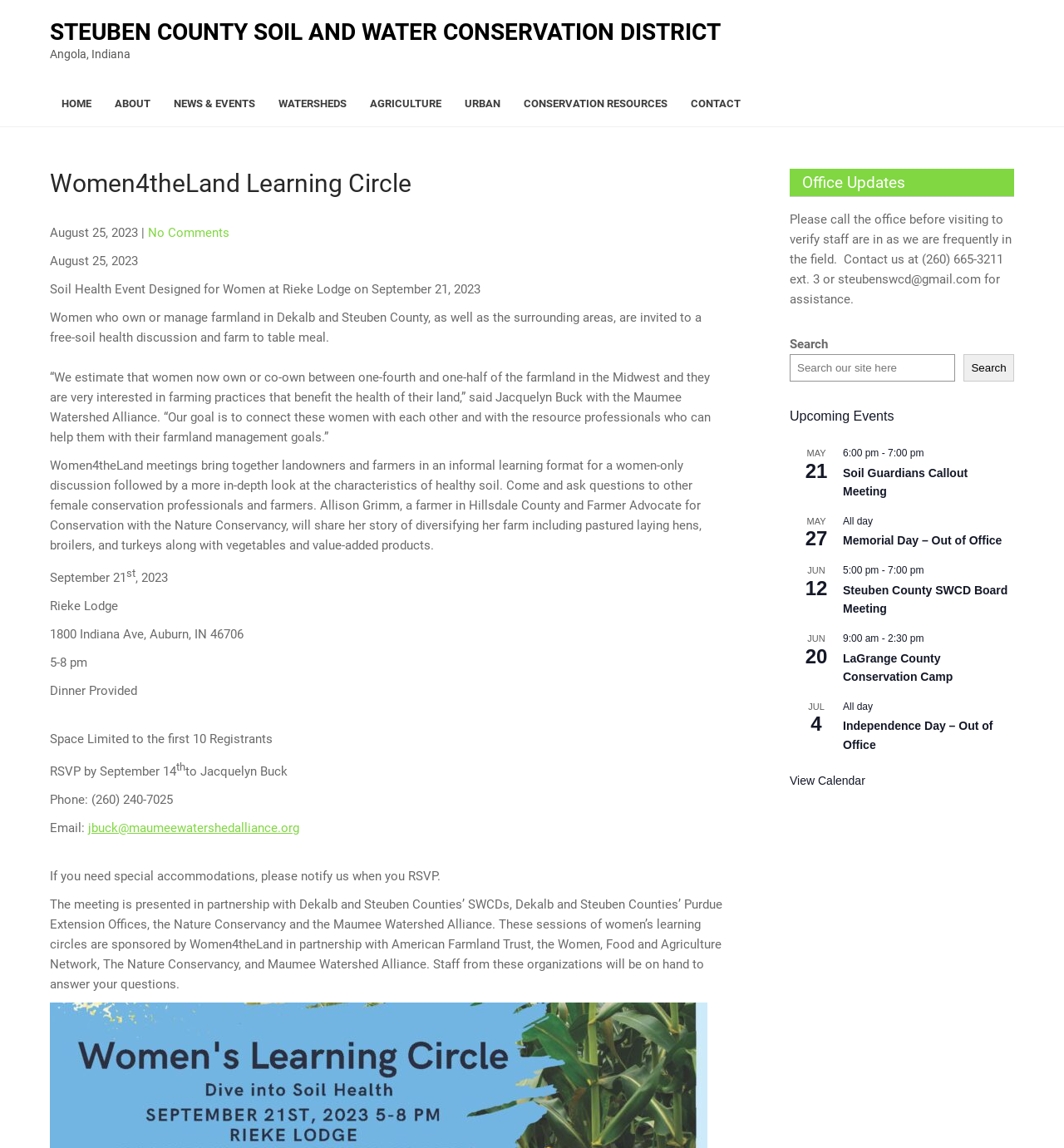Could you provide the bounding box coordinates for the portion of the screen to click to complete this instruction: "Contact Jacquelyn Buck"?

[0.083, 0.715, 0.281, 0.728]